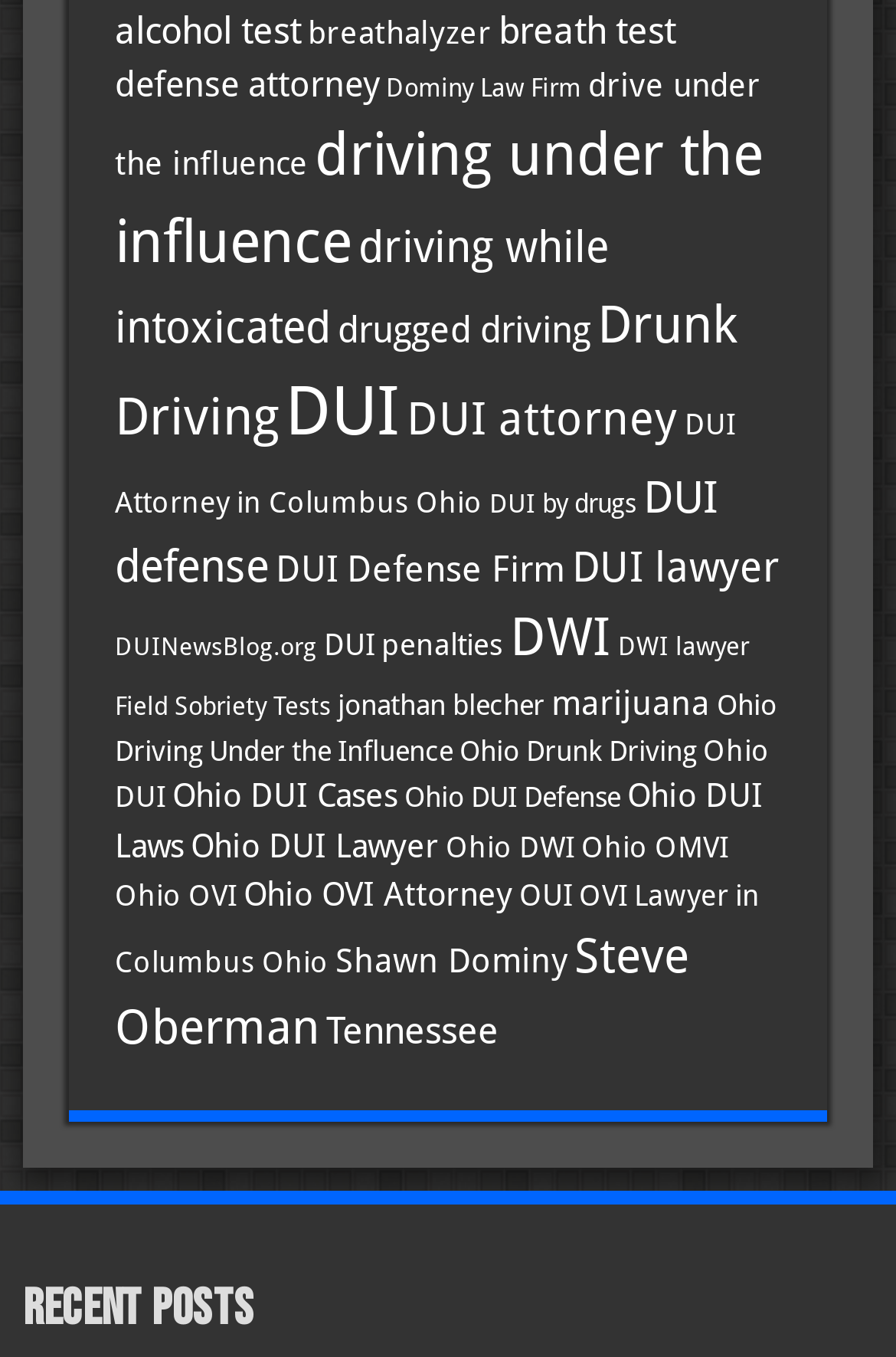Please determine the bounding box coordinates of the element's region to click for the following instruction: "view 'DUI Defense Firm'".

[0.308, 0.404, 0.631, 0.435]